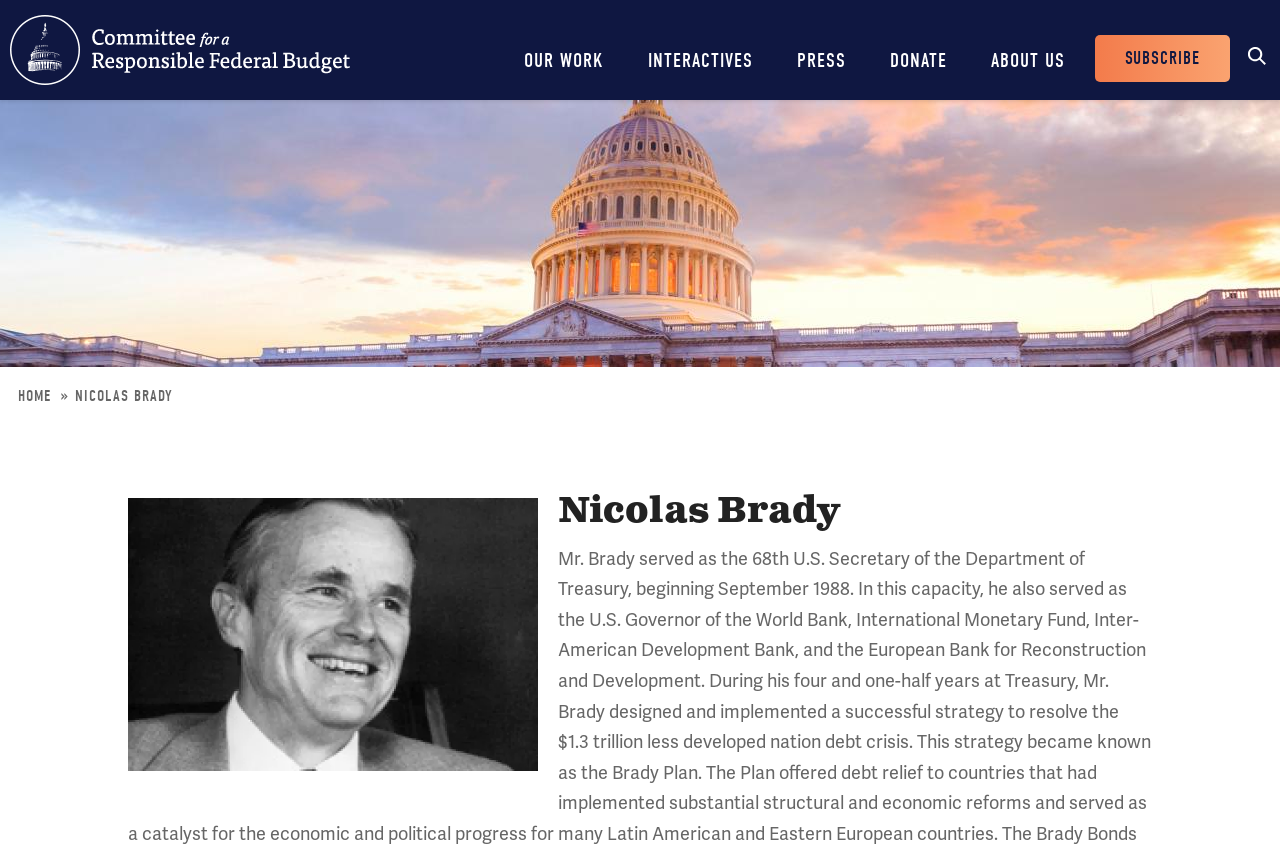Present a detailed account of what is displayed on the webpage.

The webpage is about Nicolas Brady, who served as the 68th U.S. Secretary of the Department of Treasury. At the top left corner, there is a link to skip to the main content. Next to it, there is a heading that reads "Committee for a Responsible Federal Budget" with a link to the same name. 

Below these elements, there is a main navigation menu that spans across the top of the page, containing links to "OUR WORK", "INTERACTIVES", "PRESS", "DONATE", and "ABOUT US". To the right of this menu, there is another navigation section with a link to "SUBSCRIBE". 

On the right edge of the page, there is a search bar. Below the navigation menus, there is a breadcrumb navigation section that displays the path "HOME > NICOLAS BRADY". 

The main content of the page is headed by a large heading that reads "Nicolas Brady", which takes up most of the width of the page.